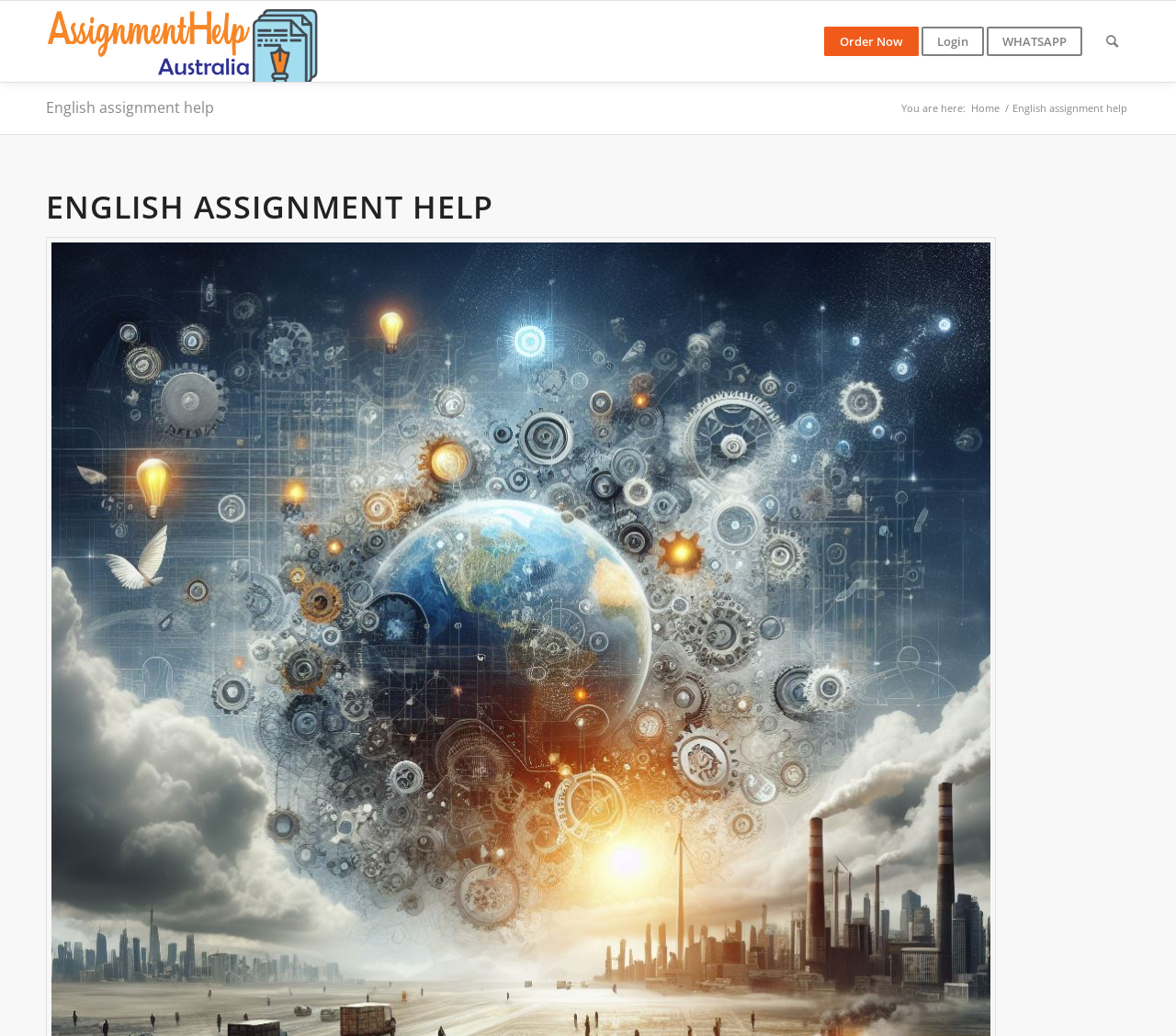Kindly determine the bounding box coordinates for the area that needs to be clicked to execute this instruction: "Go to the Home page".

[0.823, 0.098, 0.852, 0.111]